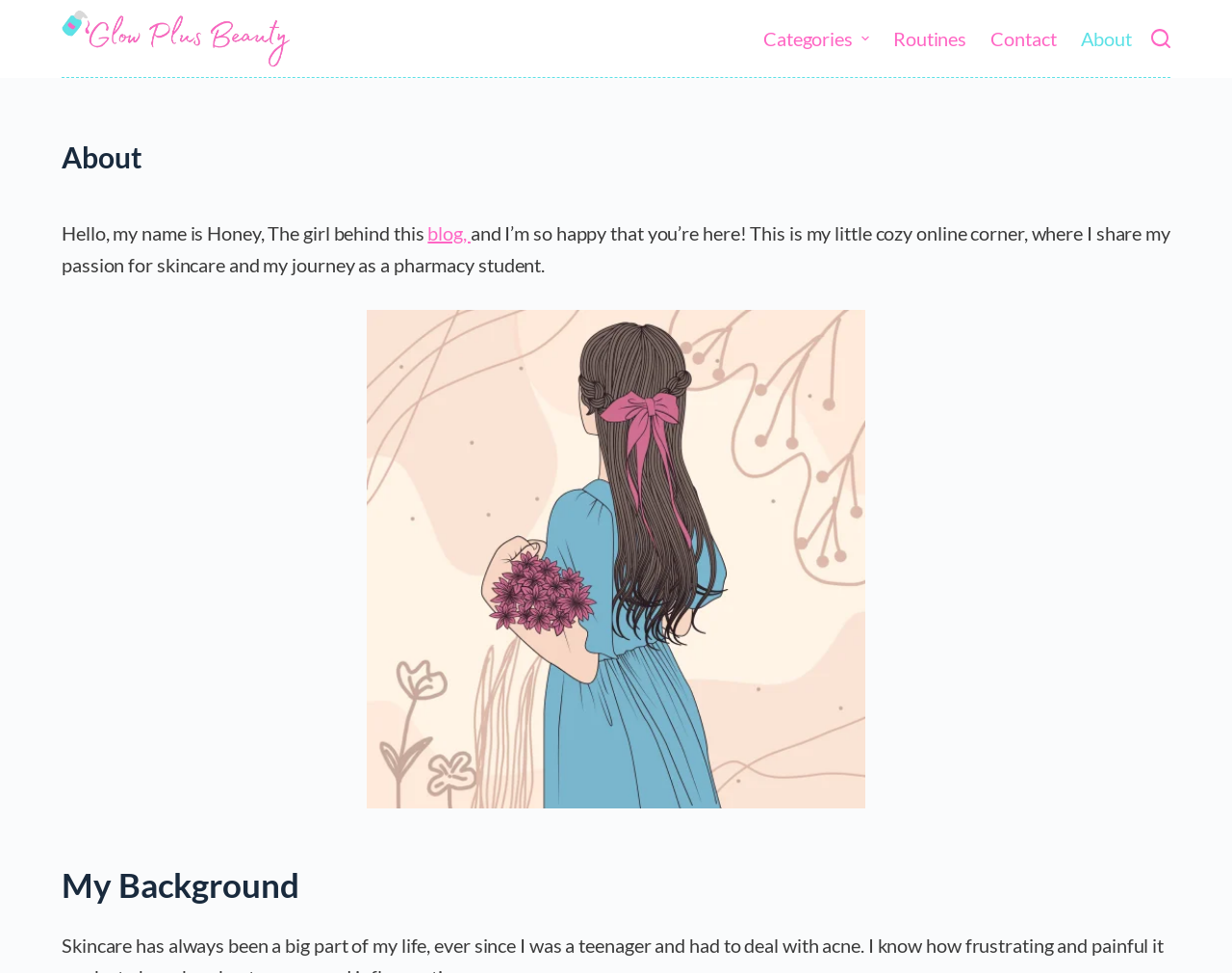Using the image as a reference, answer the following question in as much detail as possible:
What is the name of the blog owner?

The answer can be found in the text 'Hello, my name is Honey, The girl behind this blog...' which is located in the main content area of the webpage.